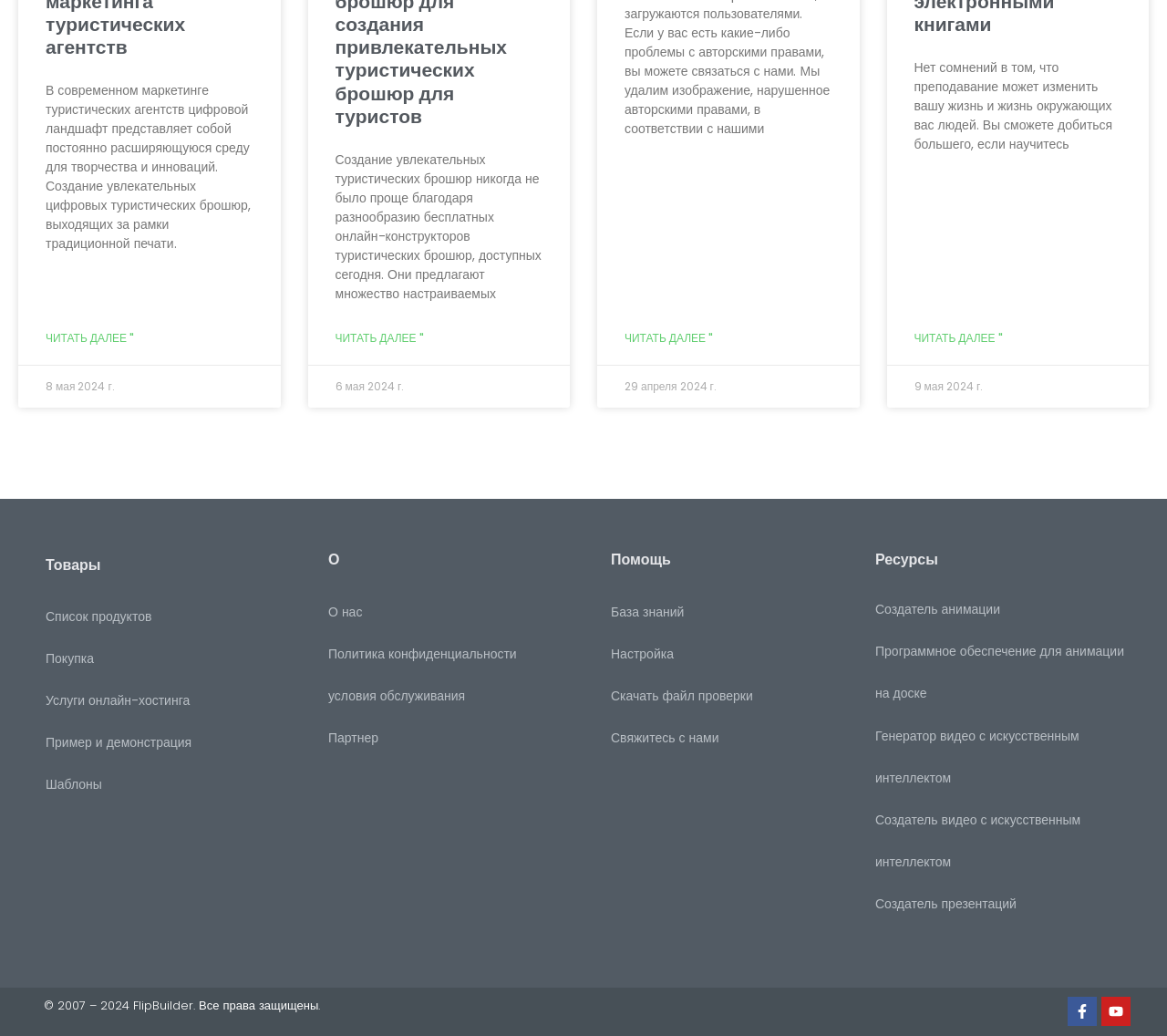Please determine the bounding box coordinates of the element's region to click in order to carry out the following instruction: "Go to the list of products". The coordinates should be four float numbers between 0 and 1, i.e., [left, top, right, bottom].

[0.023, 0.574, 0.25, 0.614]